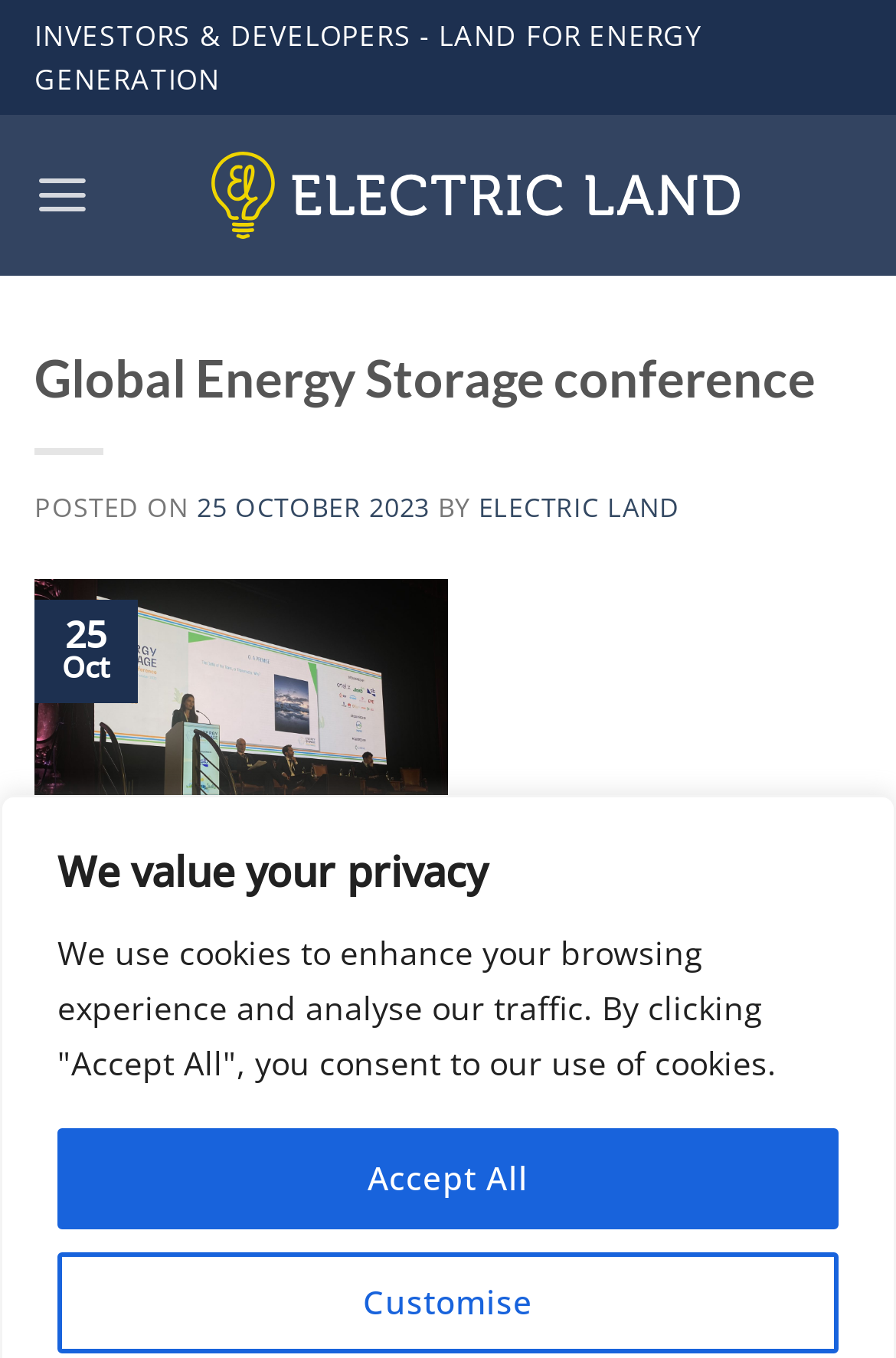Can you find and provide the title of the webpage?

Global Energy Storage conference